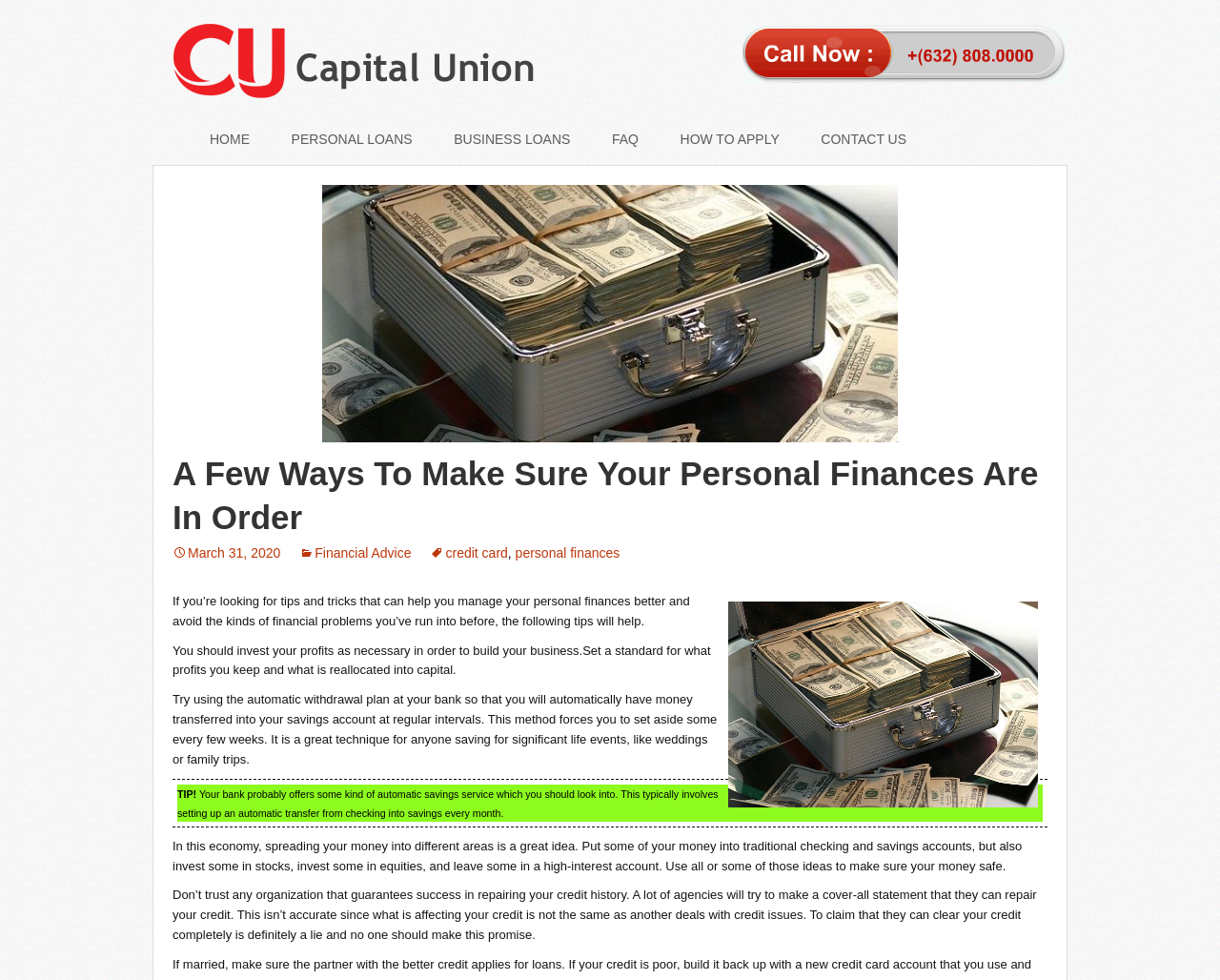Provide a short answer to the following question with just one word or phrase: What is the topic of the article?

Personal finances